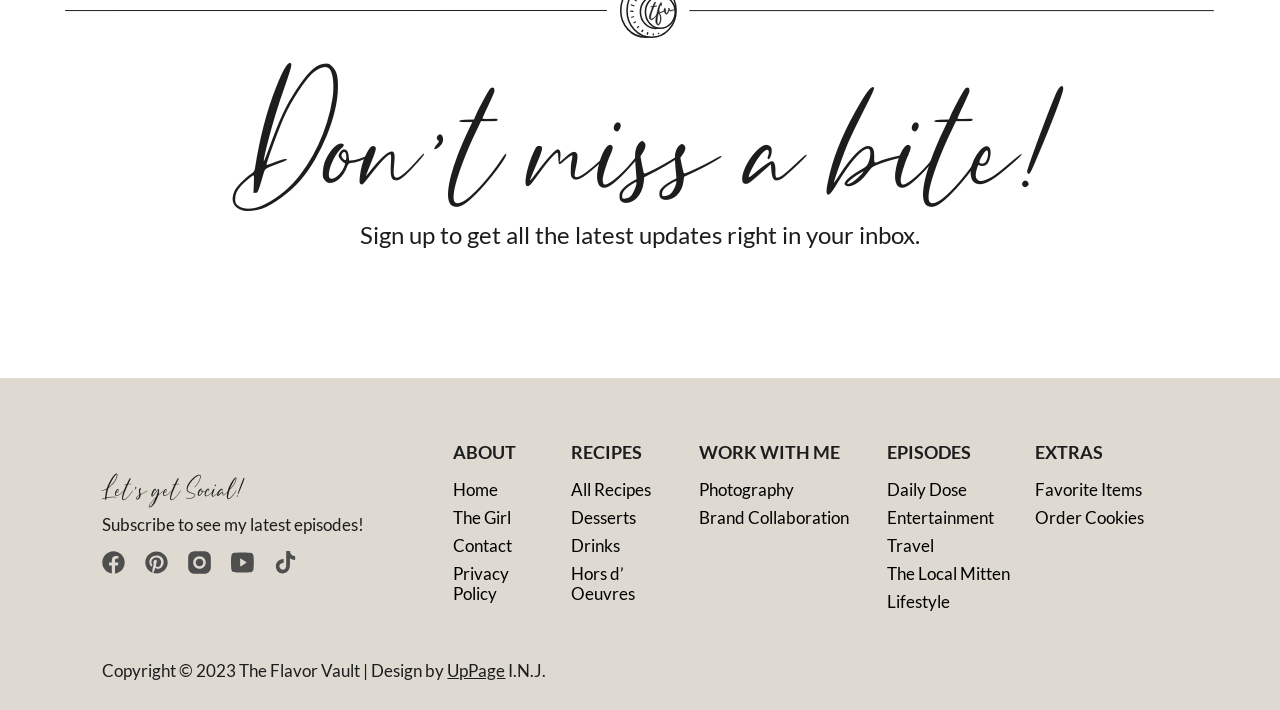Provide a short answer to the following question with just one word or phrase: How many categories of recipes are available?

4